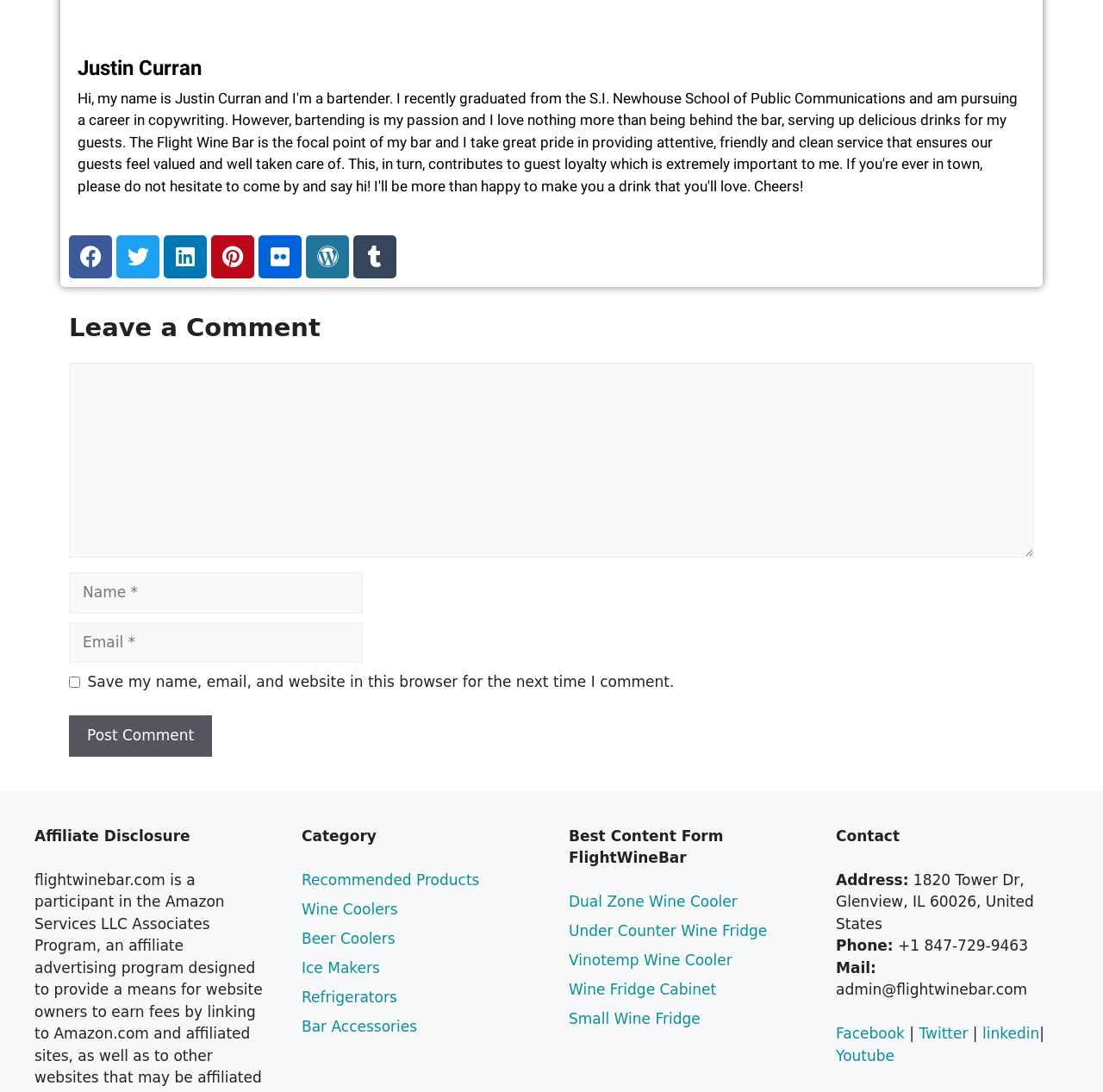Please answer the following query using a single word or phrase: 
How many social media links are on the webpage?

9